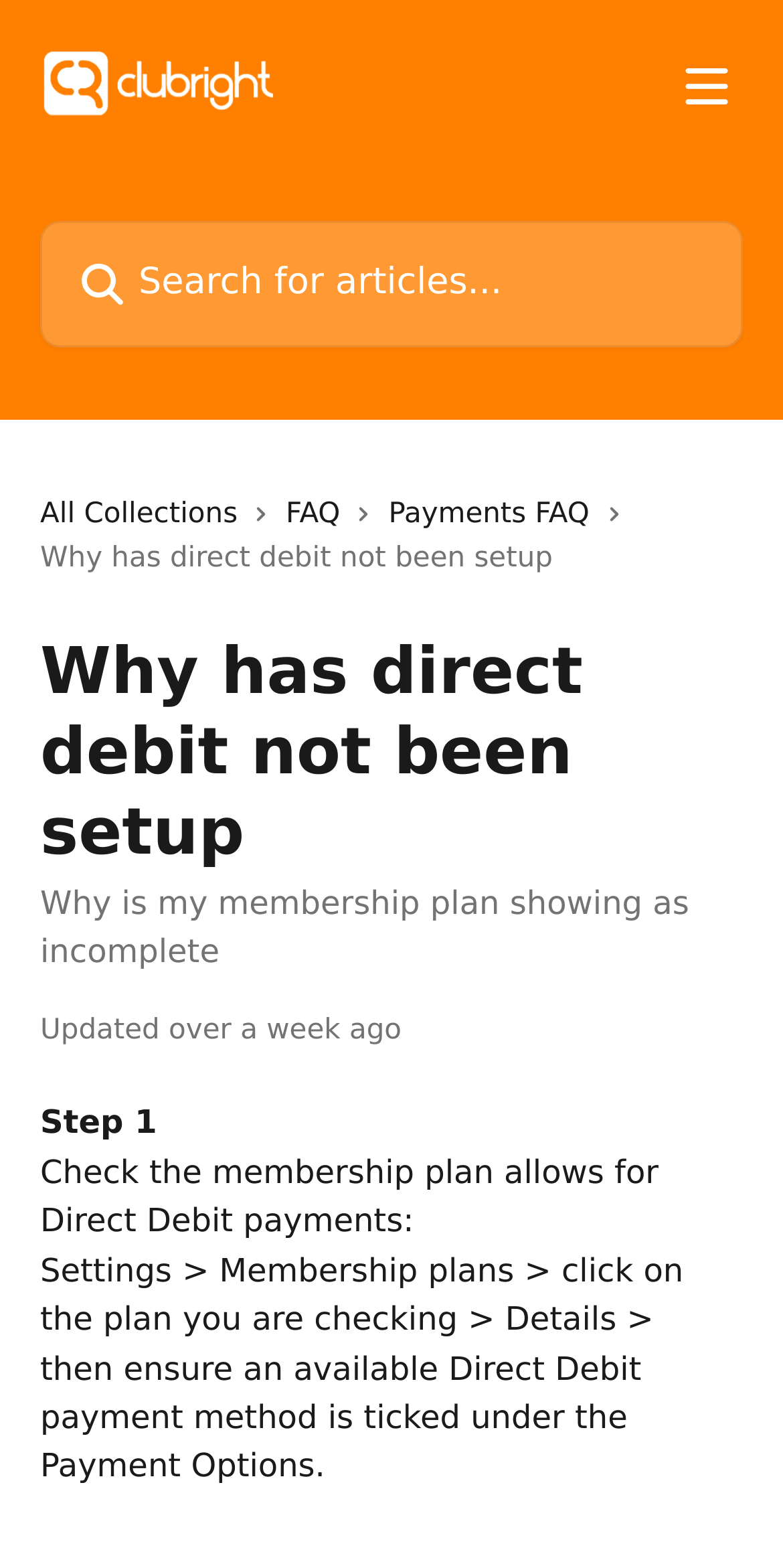Using the element description: "FAQ", determine the bounding box coordinates. The coordinates should be in the format [left, top, right, bottom], with values between 0 and 1.

[0.365, 0.314, 0.455, 0.342]